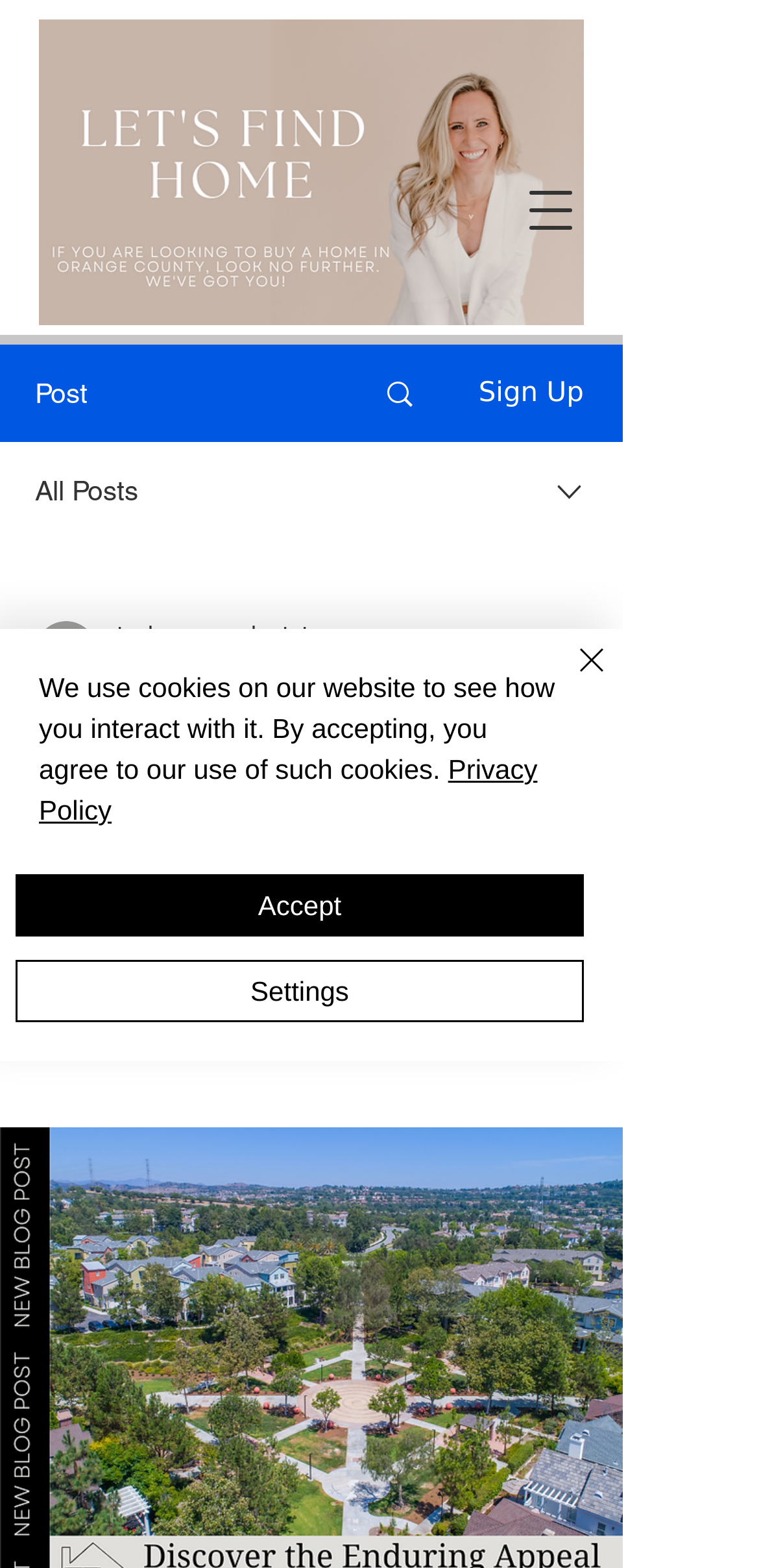What is the main topic of the webpage?
Examine the image and give a concise answer in one word or a short phrase.

Real Estate Investment